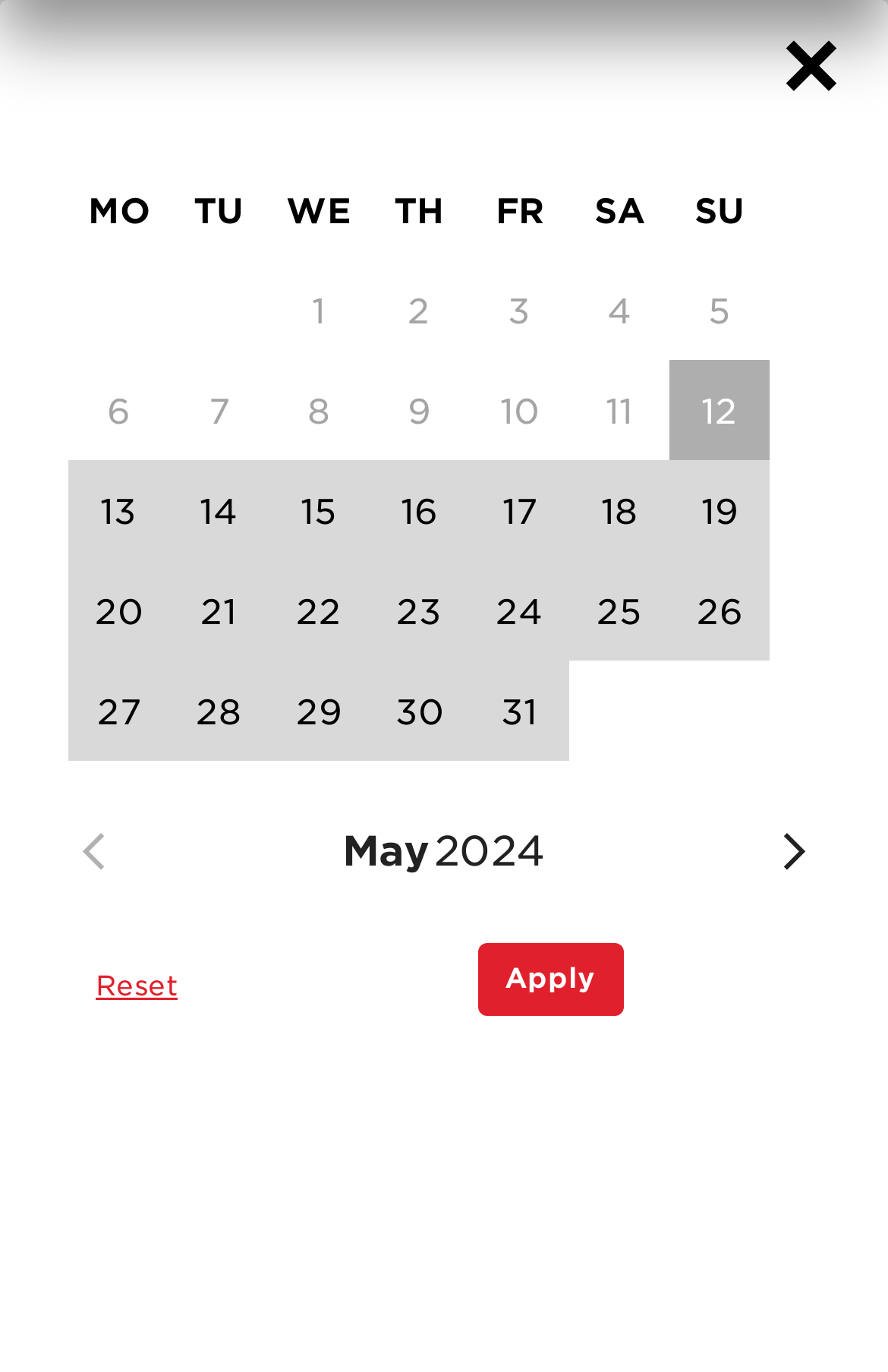What is the current month and year?
Please answer the question with as much detail and depth as you can.

The answer can be found in the static text 'May' and '2024' which are located next to each other in the middle of the webpage.